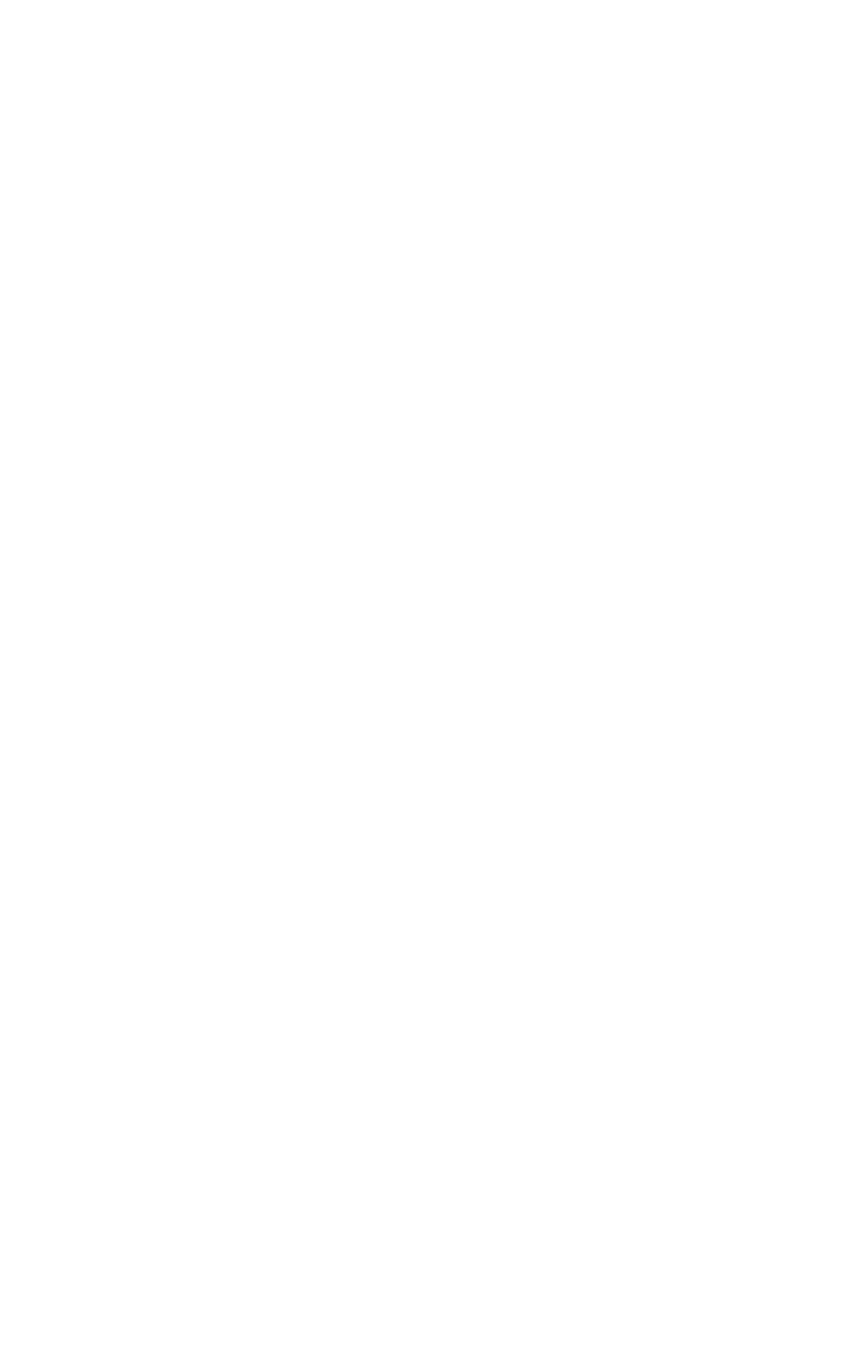What is the name of the performance art centre? Analyze the screenshot and reply with just one word or a short phrase.

FADO Performance Art Centre